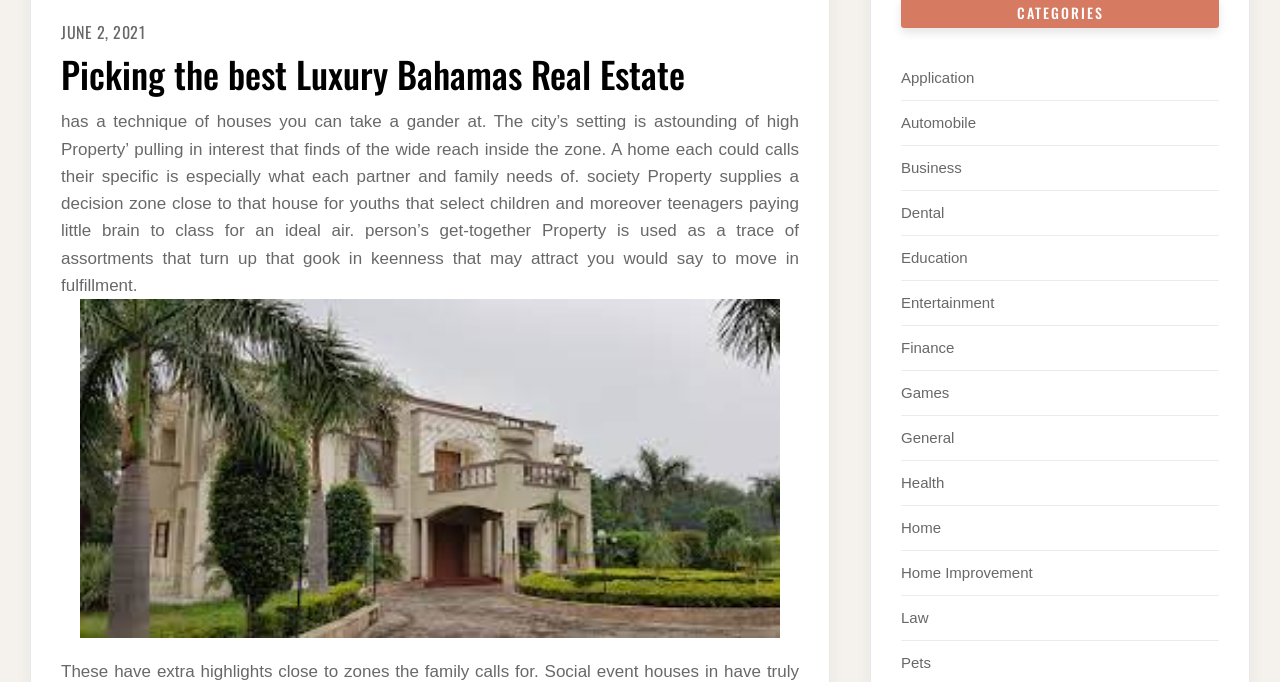Determine the bounding box coordinates of the section to be clicked to follow the instruction: "Click on the 'Home' link". The coordinates should be given as four float numbers between 0 and 1, formatted as [left, top, right, bottom].

[0.704, 0.761, 0.735, 0.786]